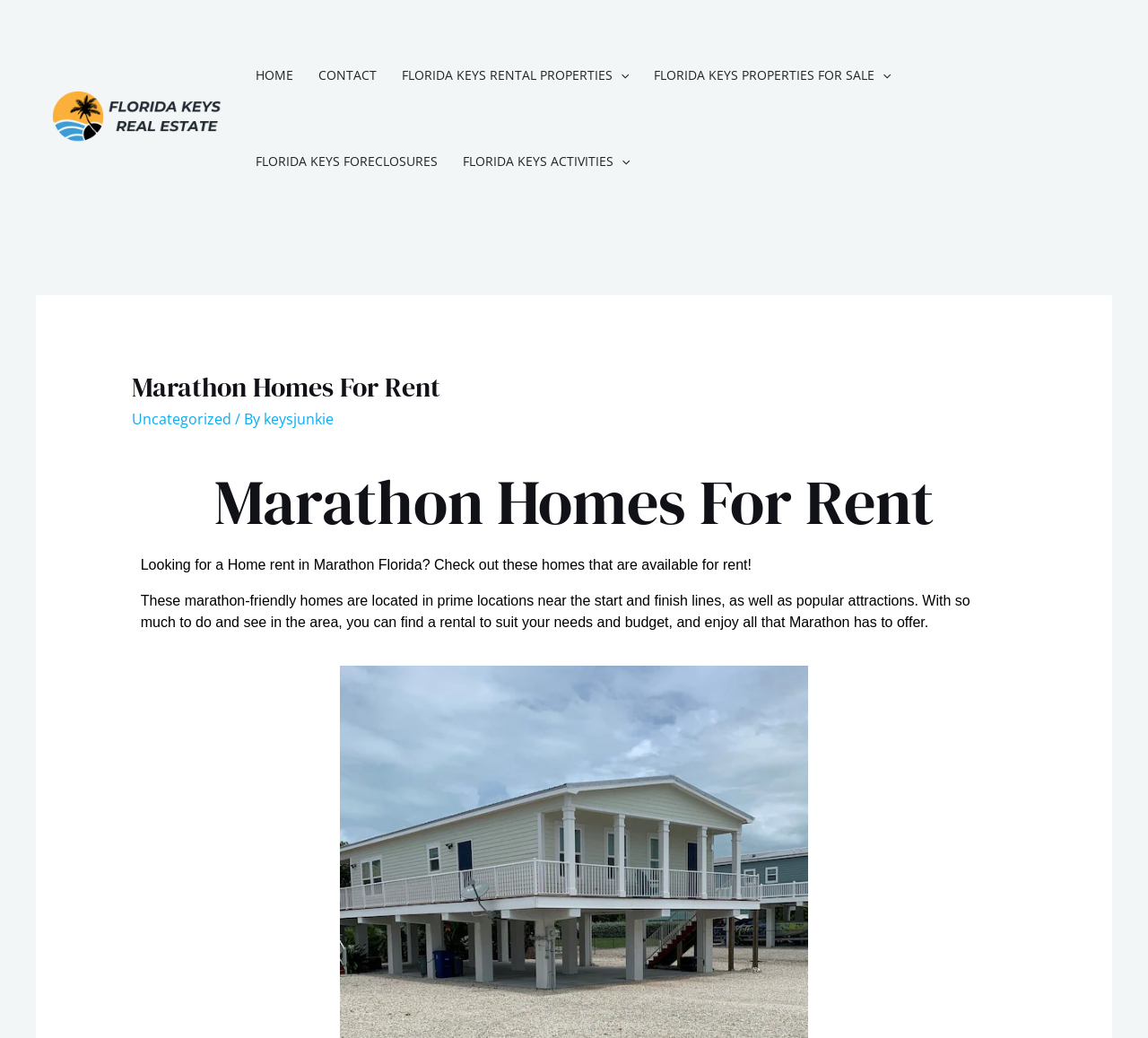Explain the webpage in detail, including its primary components.

The webpage is about Marathon homes for rent in Florida. At the top, there is a header section with a logo figure on the left and a navigation menu on the right, containing links to "HOME", "CONTACT", "FLORIDA KEYS RENTAL PROPERTIES", "FLORIDA KEYS PROPERTIES FOR SALE", "FLORIDA KEYS FORECLOSURES", and "FLORIDA KEYS ACTIVITIES". Each of these links has a small icon image next to it.

Below the navigation menu, there is a large heading that reads "Marathon Homes For Rent". On the same level, there are three links: "Uncategorized", "keysjunkie", and a small text "/ By" in between.

The main content of the webpage starts with a heading "Marathon Homes For Rent" again, followed by a paragraph of text that reads "Looking for a Home rent in Marathon Florida? Check out these homes that are available for rent!". The text continues in the next line, describing the location and attractions of the area. Another paragraph below explains that visitors can find a rental to suit their needs and budget, and enjoy all that Marathon has to offer.

Overall, the webpage has a simple and organized structure, with a clear focus on providing information about Marathon homes for rent.